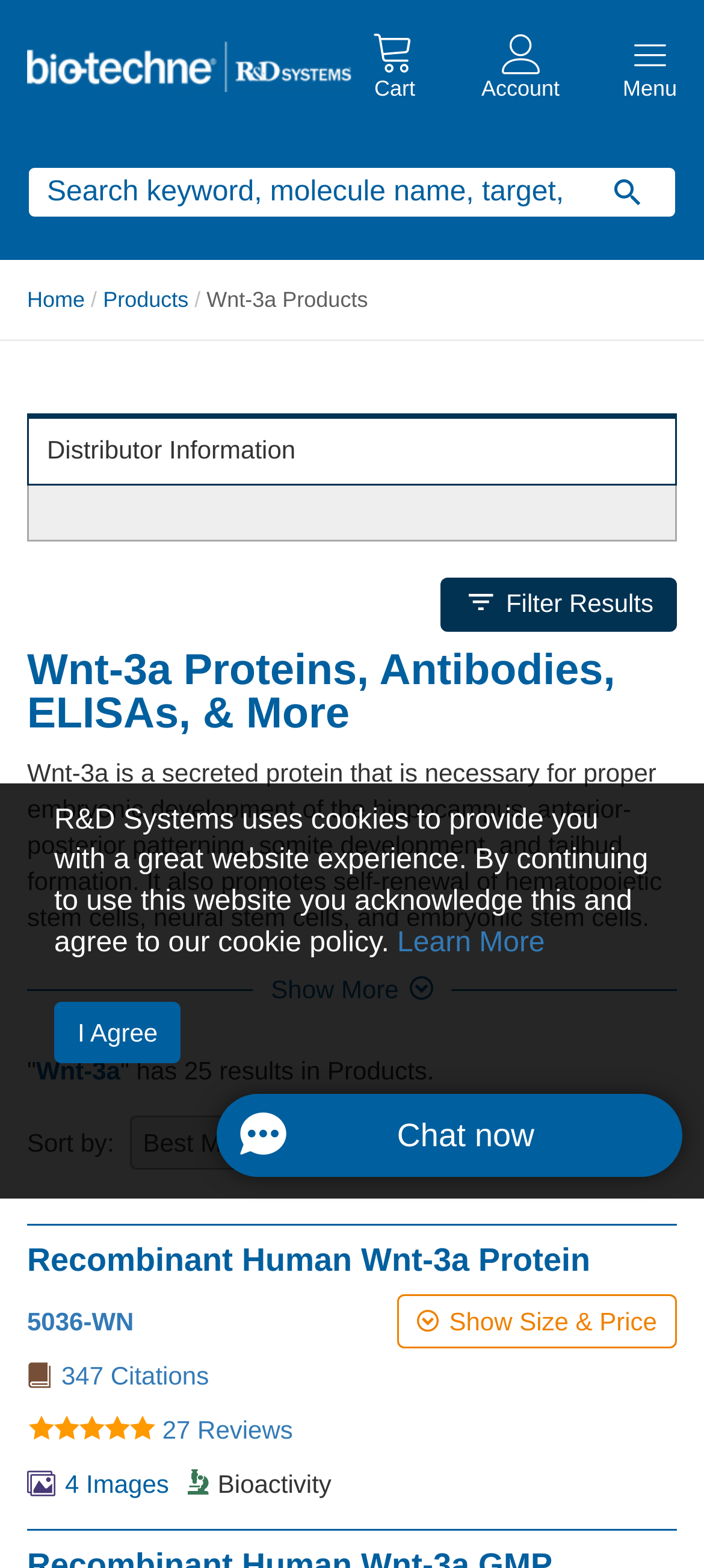Determine the bounding box for the UI element that matches this description: "Live chat:Chat now".

[0.308, 0.698, 0.969, 0.751]